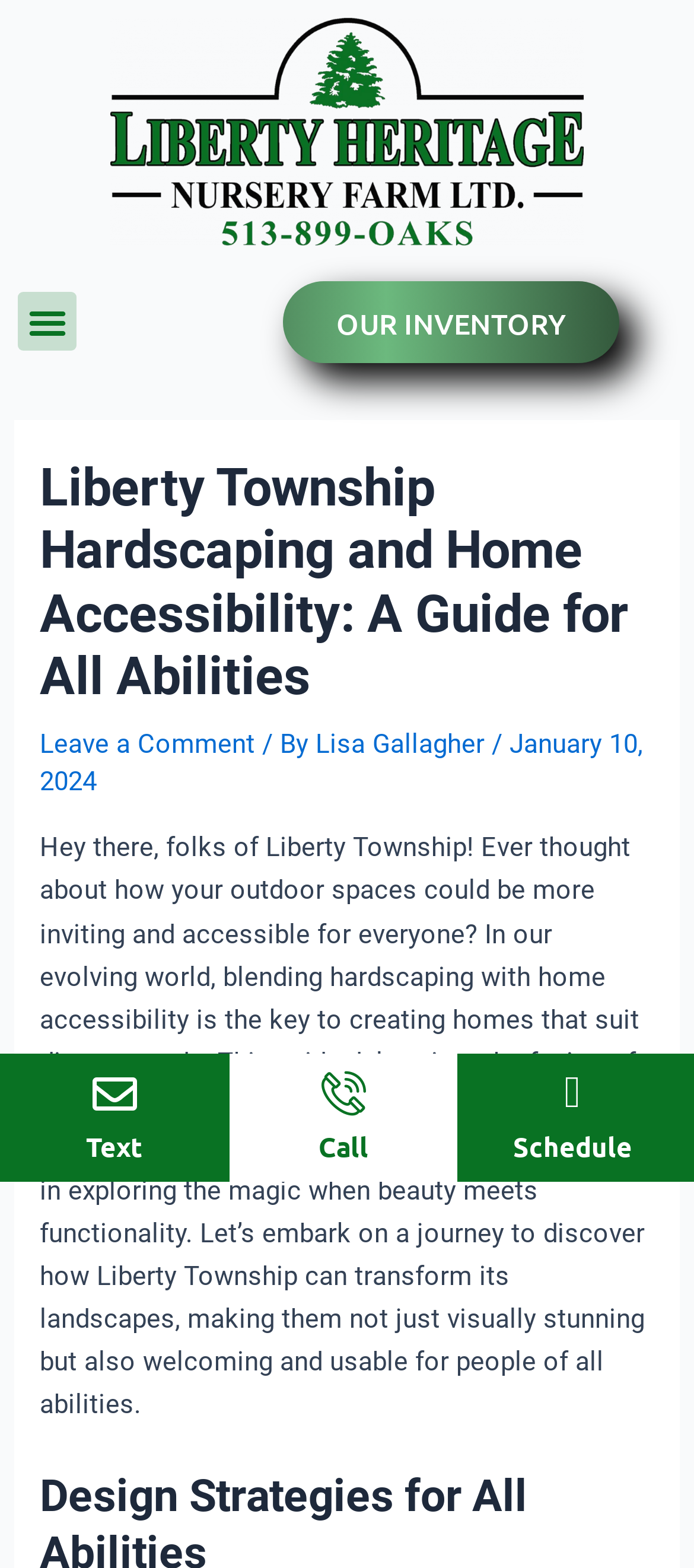Determine the bounding box for the HTML element described here: "Liberty Heritage Nursery Farm". The coordinates should be given as [left, top, right, bottom] with each number being a float between 0 and 1.

[0.311, 0.722, 0.824, 0.742]